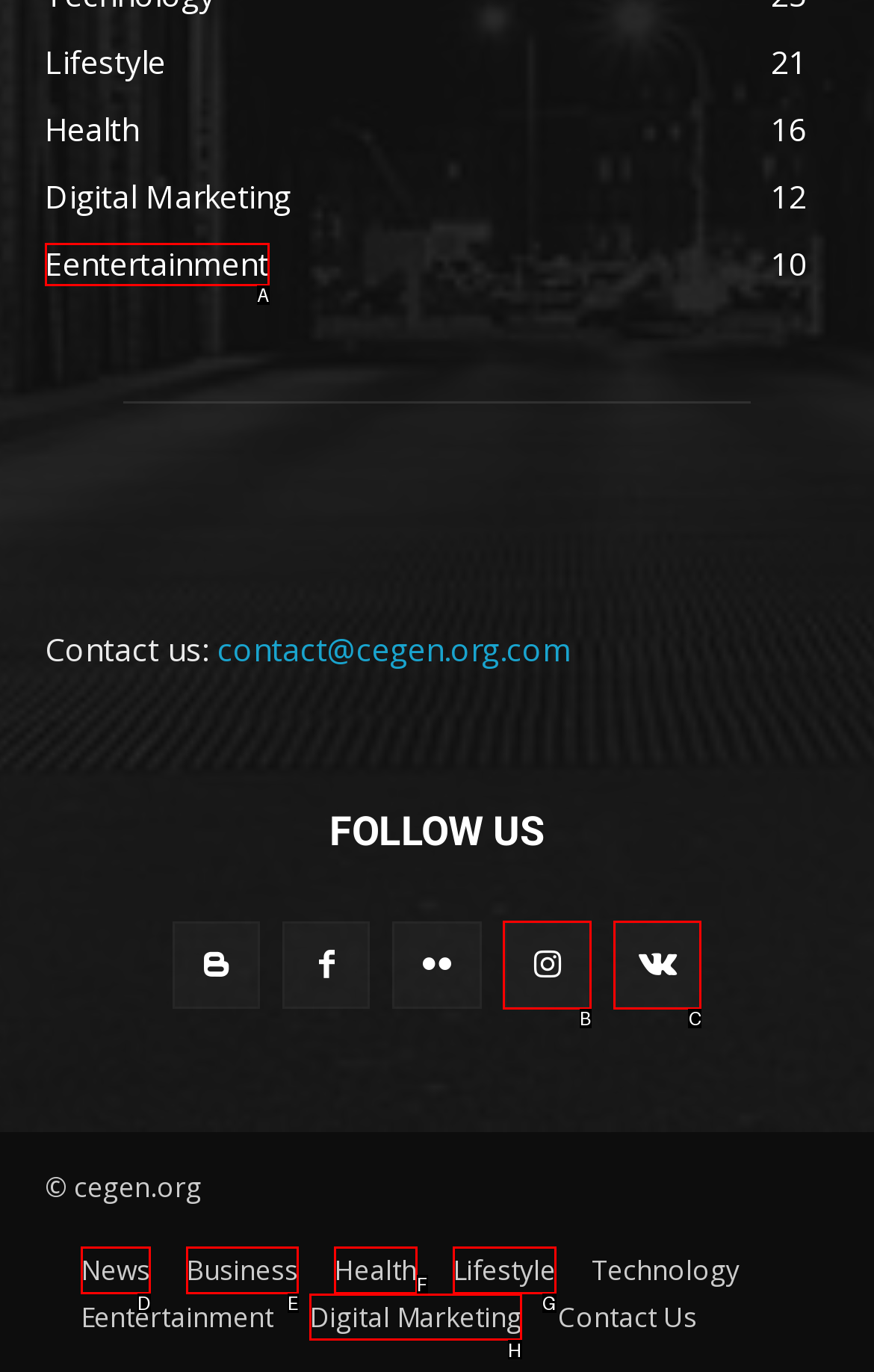Identify the correct UI element to click to achieve the task: Explore Digital Marketing.
Answer with the letter of the appropriate option from the choices given.

H